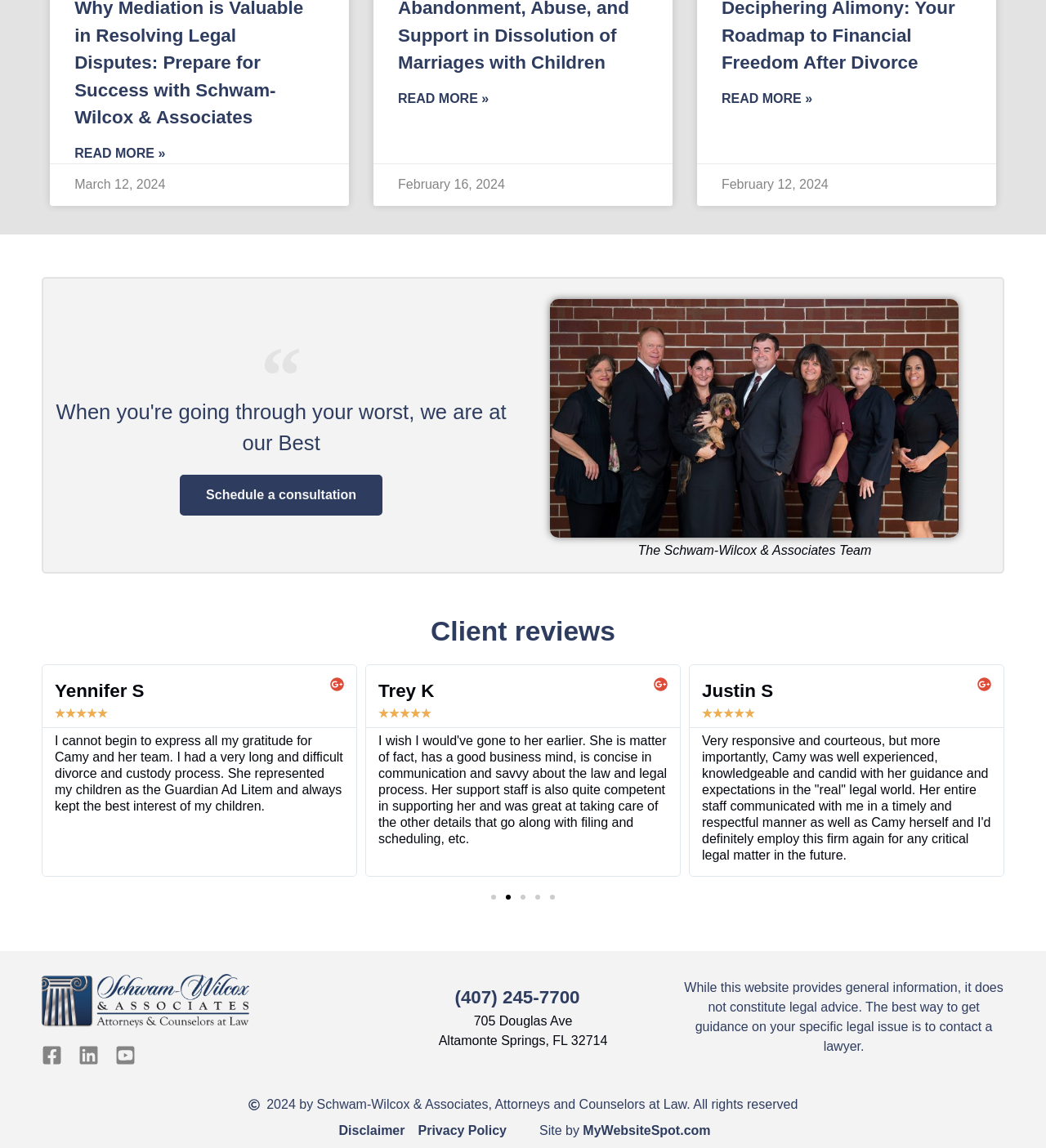Identify the bounding box coordinates for the UI element described as: "(407) 245-7700". The coordinates should be provided as four floats between 0 and 1: [left, top, right, bottom].

[0.435, 0.86, 0.554, 0.878]